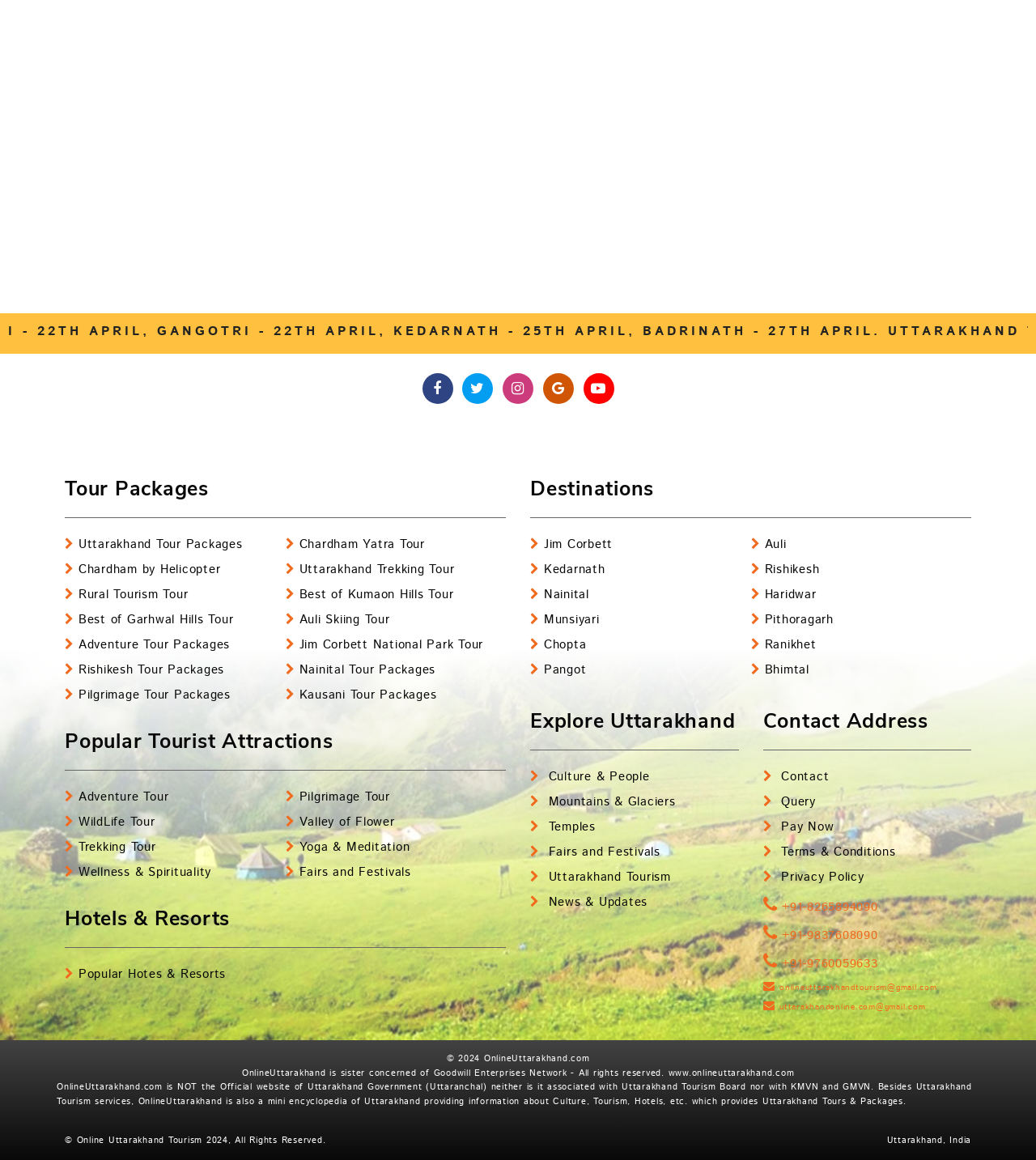Using the information from the screenshot, answer the following question thoroughly:
What type of website is this?

Based on the various links and headings on the webpage, such as 'Tour Packages', 'Popular Tourist Attractions', 'Hotels & Resorts', and 'Destinations', it appears that this website is related to tourism, specifically for the state of Uttarakhand in India.